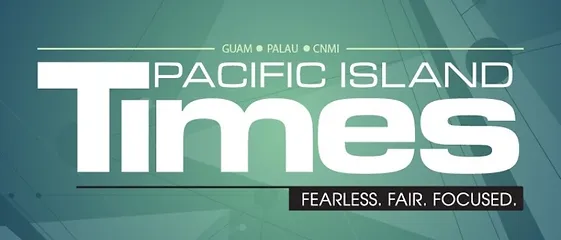Depict the image with a detailed narrative.

The image showcases the logo of the "Pacific Island Times," a publication serving the regions of Guam, Palau, and the Commonwealth of the Northern Mariana Islands (CNMI). The design features bold white typography with "PACIFIC ISLAND" prominently placed above the word "Times," which is stylized to create a strong visual impact. Below the main title, the tagline "FEARLESS. FAIR. FOCUSED." conveys the publication's commitment to delivering accurate and unbiased news. The backdrop has a subtle gradient in shades of teal, adding a modern touch that complements the publication’s mission to inform and engage its audience effectively.